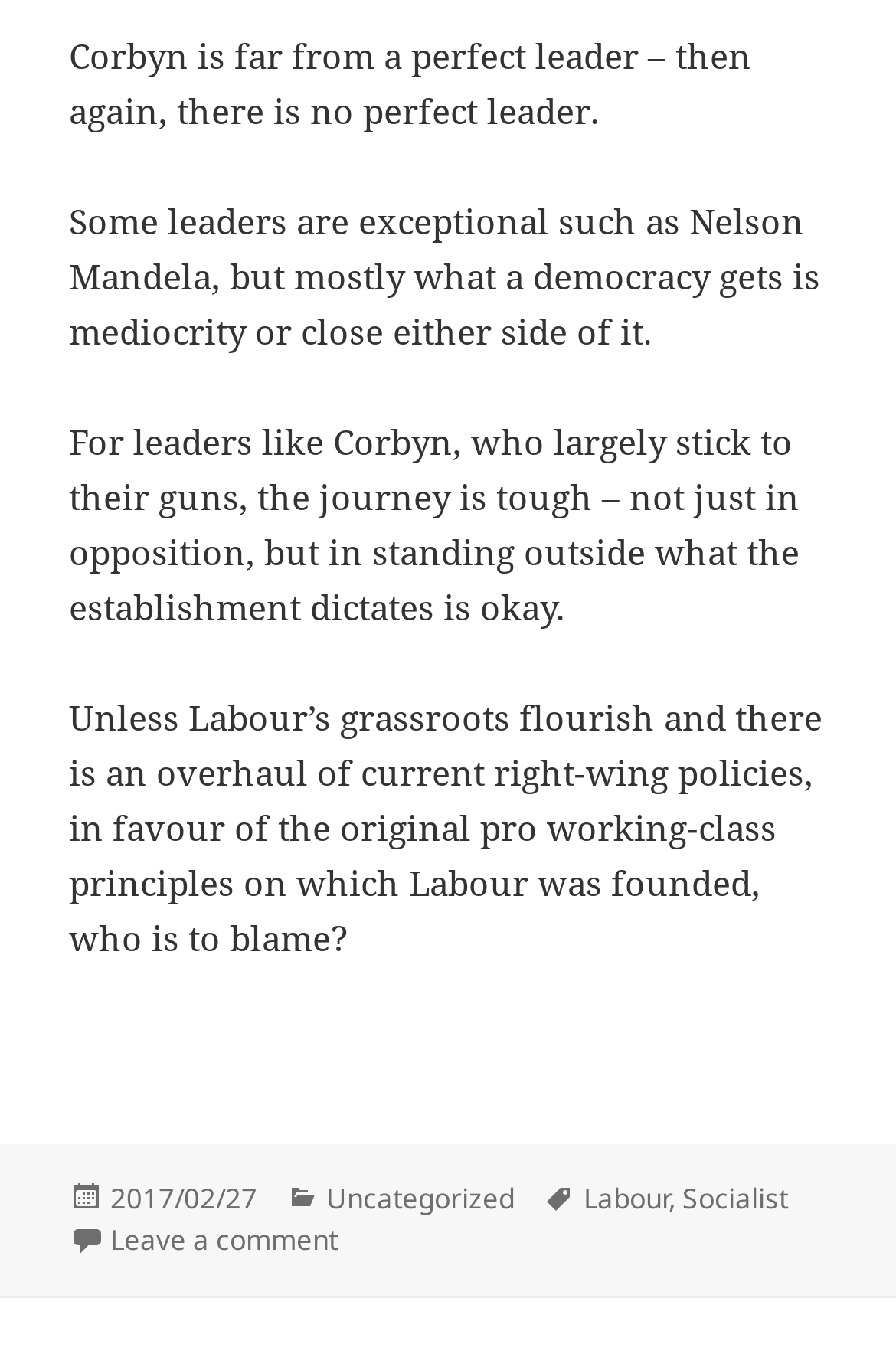Give a concise answer using one word or a phrase to the following question:
What is the author's stance on Corbyn?

Critical but sympathetic